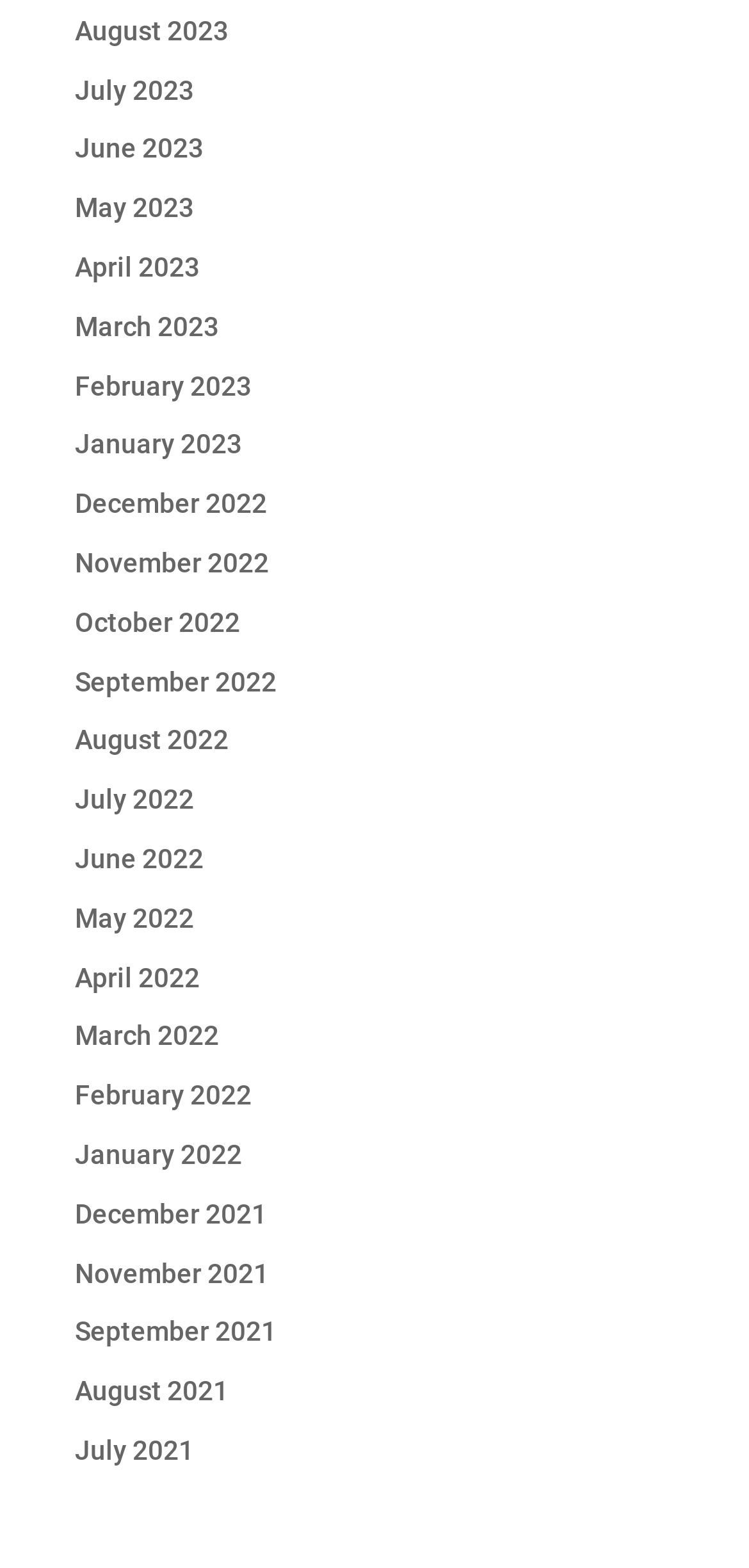Are the links listed in chronological order?
Could you please answer the question thoroughly and with as much detail as possible?

I examined the list of links on the webpage and found that they are listed in chronological order, with the most recent months at the top and the oldest months at the bottom.